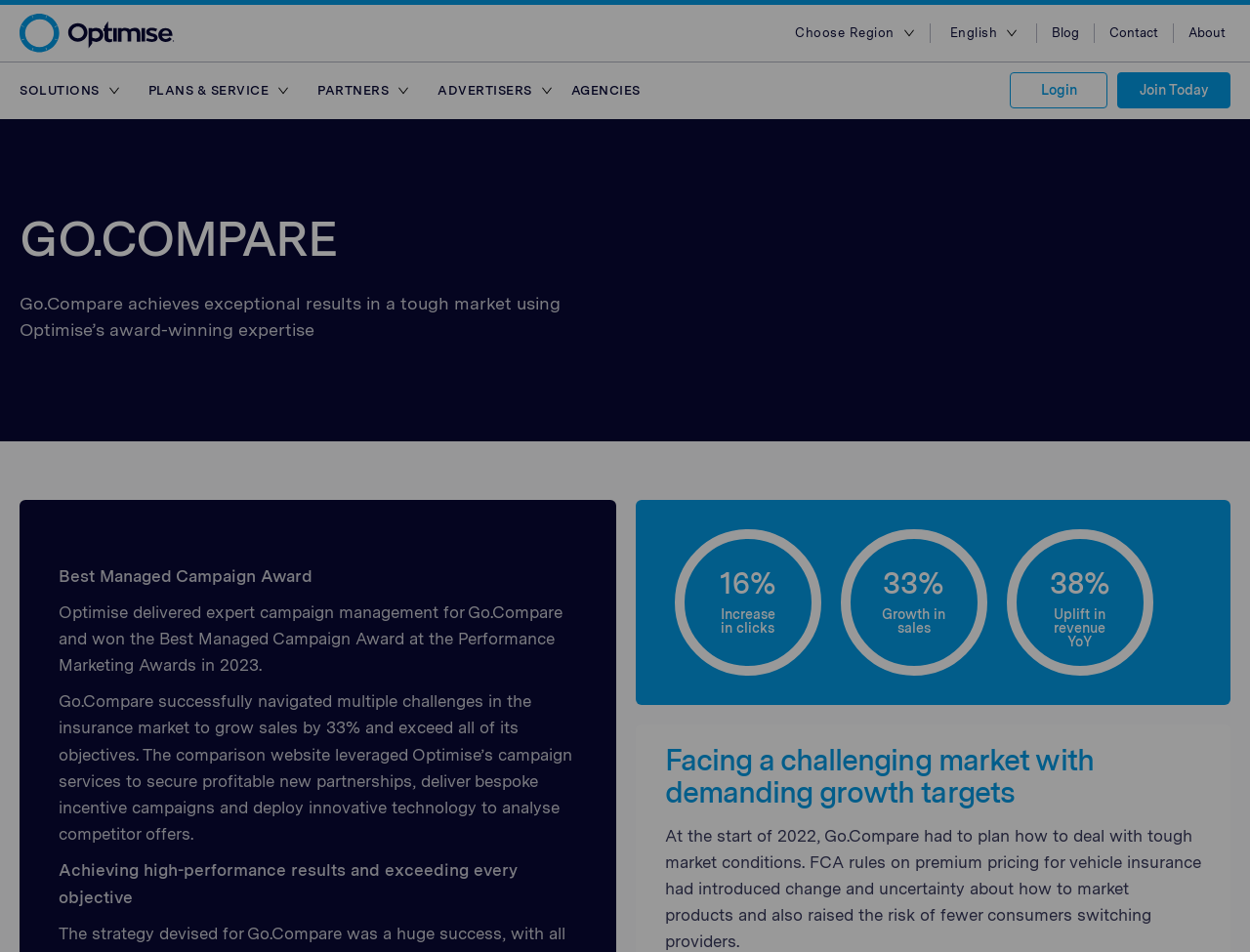Illustrate the webpage's structure and main components comprehensively.

This webpage is about Optimise Media, a company that provides innovative technology and local expertise to optimize campaign performance. At the top left corner, there is the Optimise Media logo. Below the logo, there is a navigation menu with links to "Blog", "Contact", and "About".

On the right side of the navigation menu, there is a section for choosing a region, with a dropdown list of countries including Australia, Egypt, Hong Kong, India, Indonesia, Malaysia, Philippines, Saudi Arabia, Singapore, Taiwan, Thailand, United Kingdom, United Arab Emirates, United States, and Vietnam.

Below the region selection, there is a language selection section with options for English, Bahasa Indonesia, Tiếng Việt, 简体中文, 繁体中文, ไทย, and عربي.

The main content of the webpage is divided into three sections: SOLUTIONS, PLANS & SERVICE, and a description of the company's services.

In the SOLUTIONS section, there are links to various services including Platform, Partner Reporting, Partner Management, Partner Intelligence, Partner Explorer, Partner Pay, Partner Tools, Partner Tracking, and Partner Compliance.

In the PLANS & SERVICE section, there are links to Platform Plans, and a description of the company's plans and services.

The description section explains how the company's affiliate network can help attract new customers to a brand, and how their global network enables promotion of brands to millions of customers.

Throughout the webpage, there are various images and icons, including flags for each country, and logos for each service.